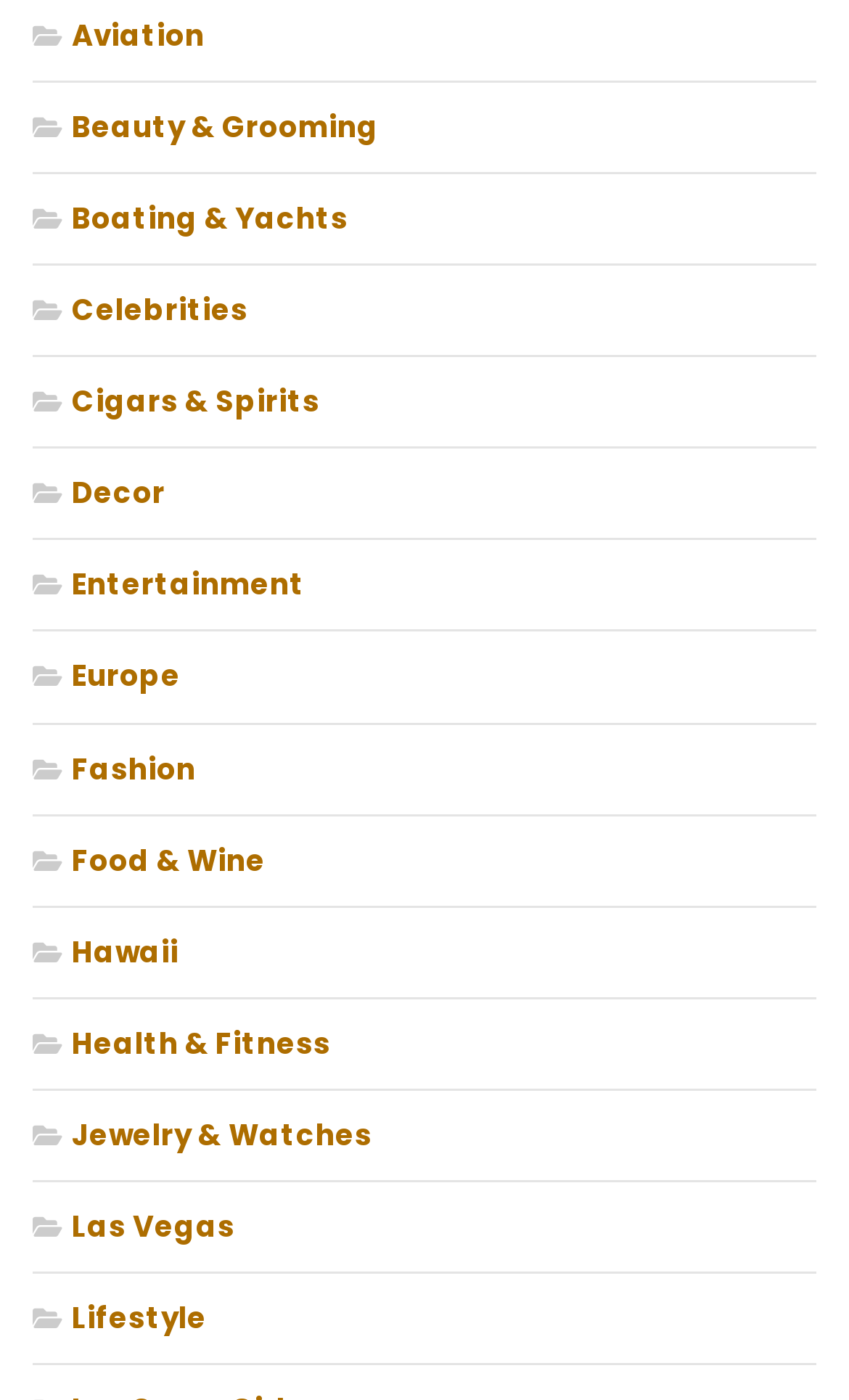Is there a category for Health?
Please provide a single word or phrase based on the screenshot.

Yes